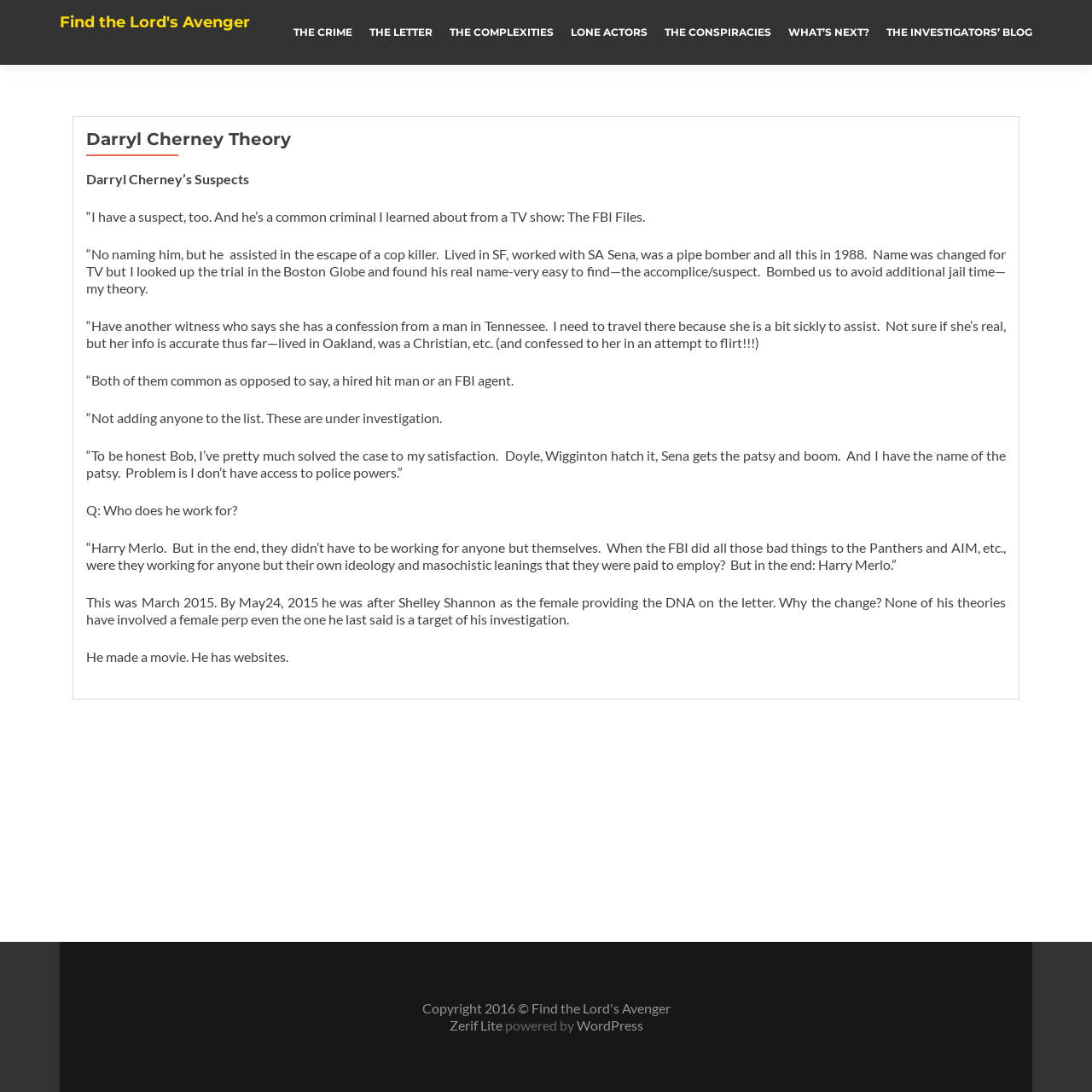What is the main topic of this webpage?
Using the image, answer in one word or phrase.

Darryl Cherney Theory